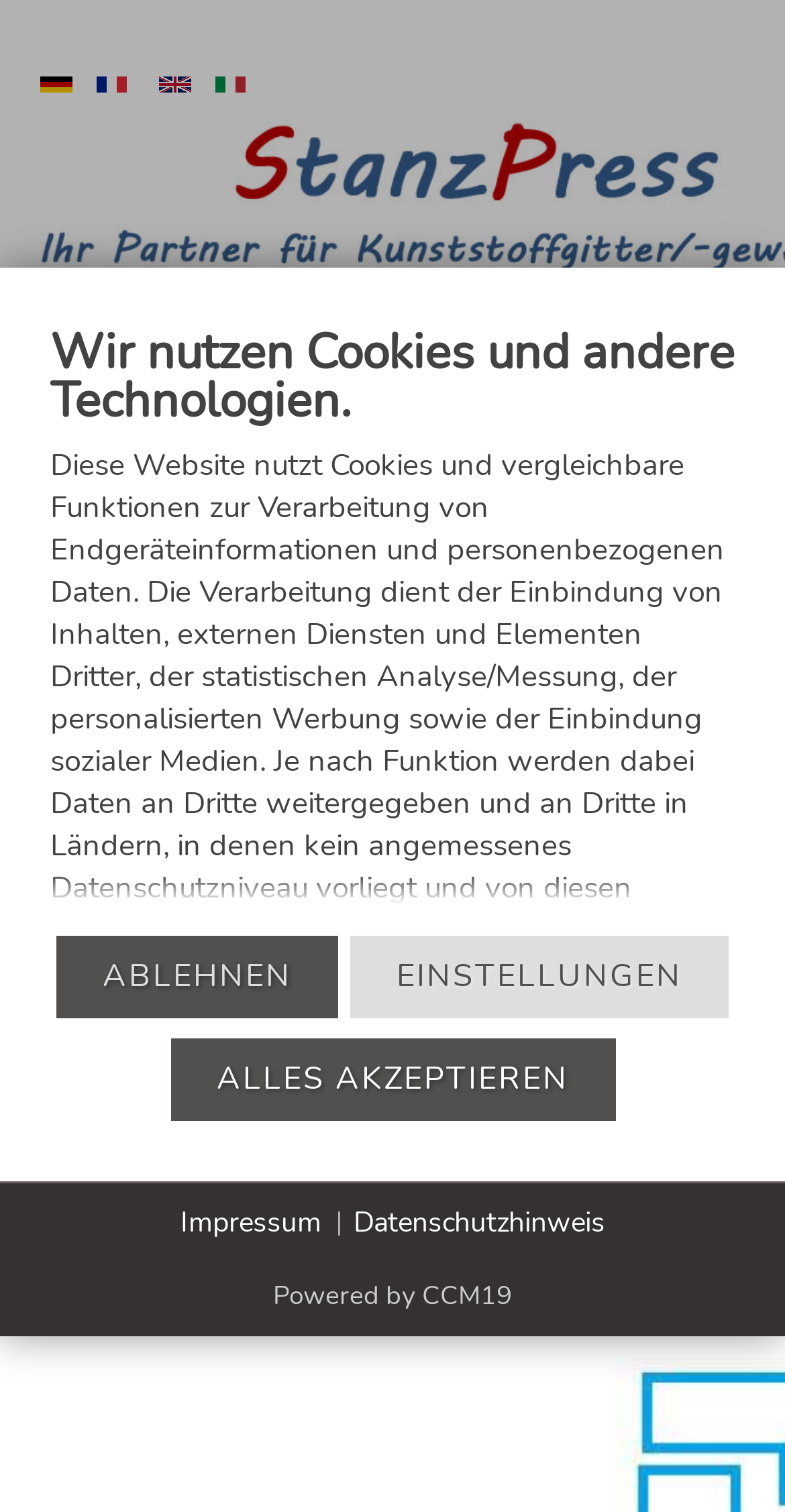Please provide the bounding box coordinates for the element that needs to be clicked to perform the following instruction: "Follow on Twitter". The coordinates should be given as four float numbers between 0 and 1, i.e., [left, top, right, bottom].

None